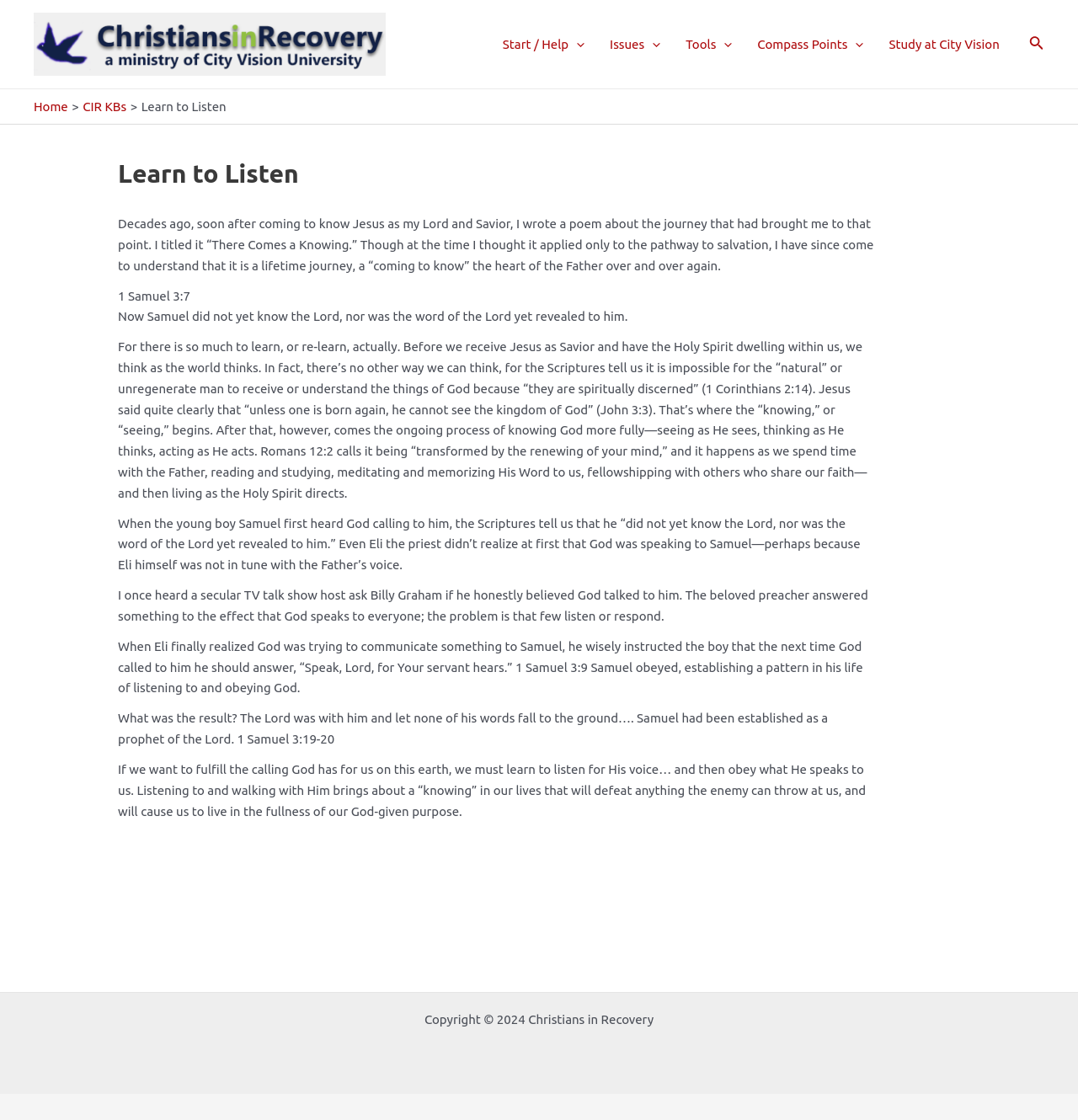Please respond to the question with a concise word or phrase:
What is the name of the website?

Christians in Recovery